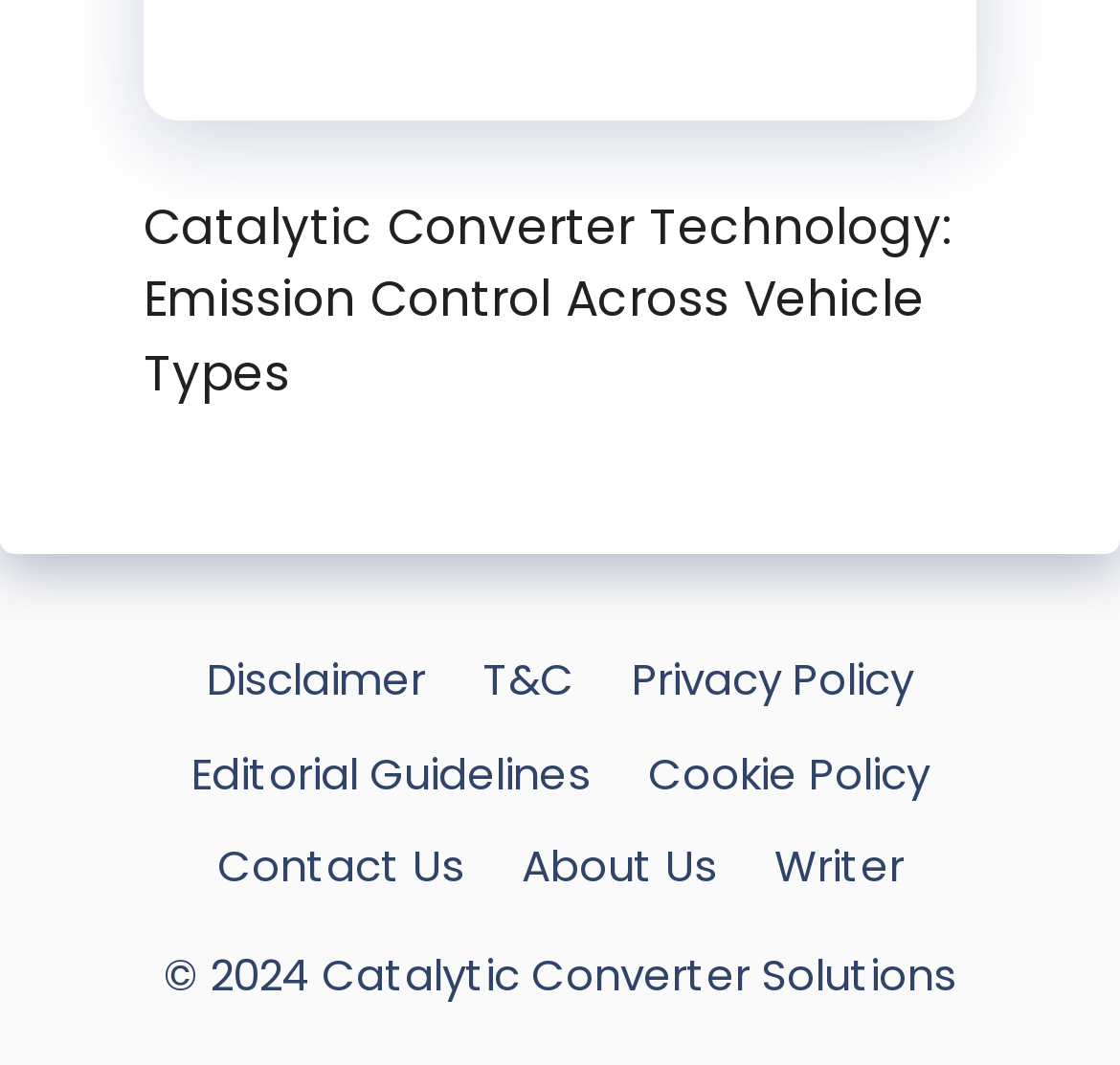Answer the following inquiry with a single word or phrase:
What is the copyright year of the webpage?

2024